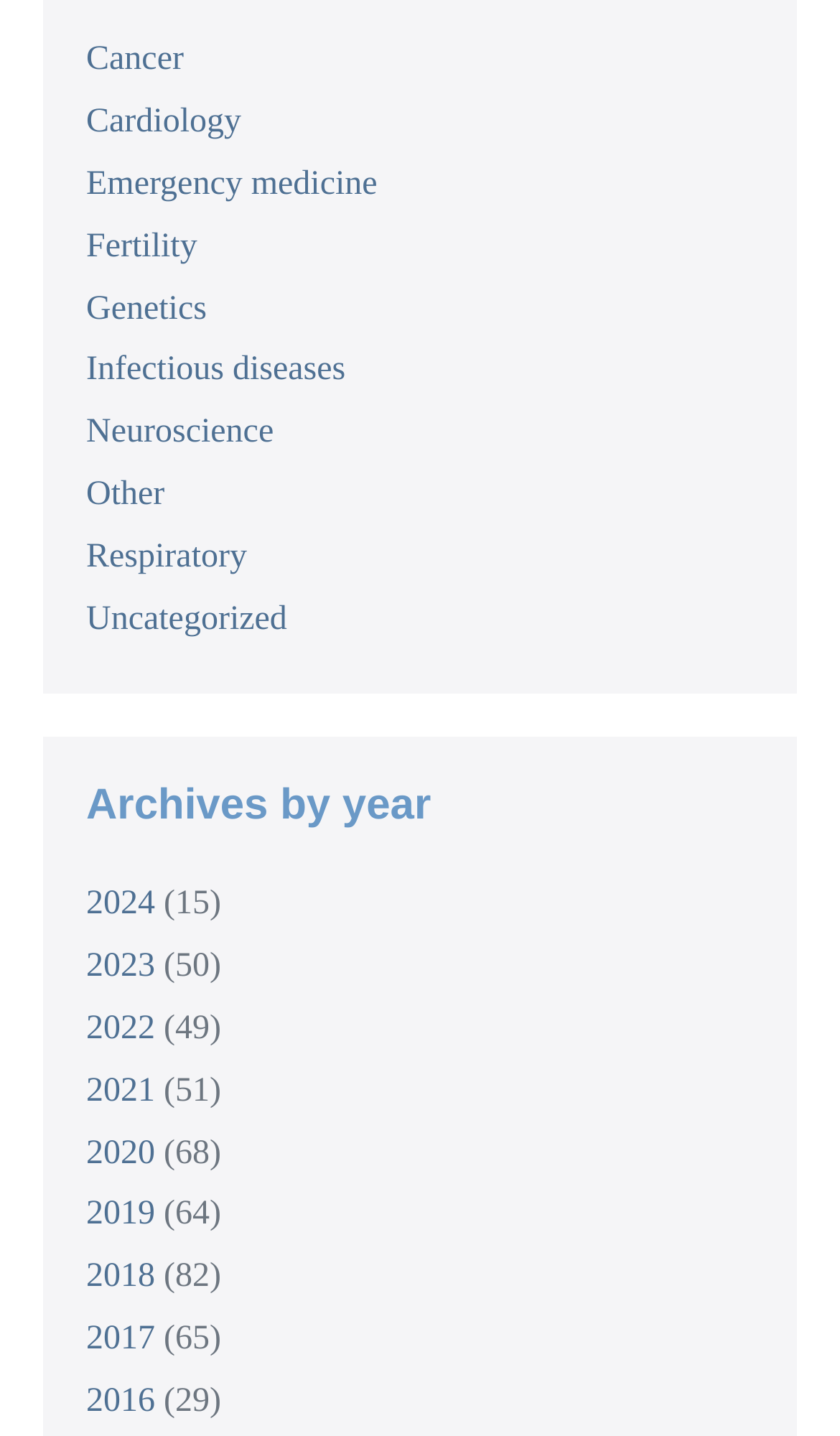How many years are listed in the archives?
Please provide a single word or phrase as the answer based on the screenshot.

9